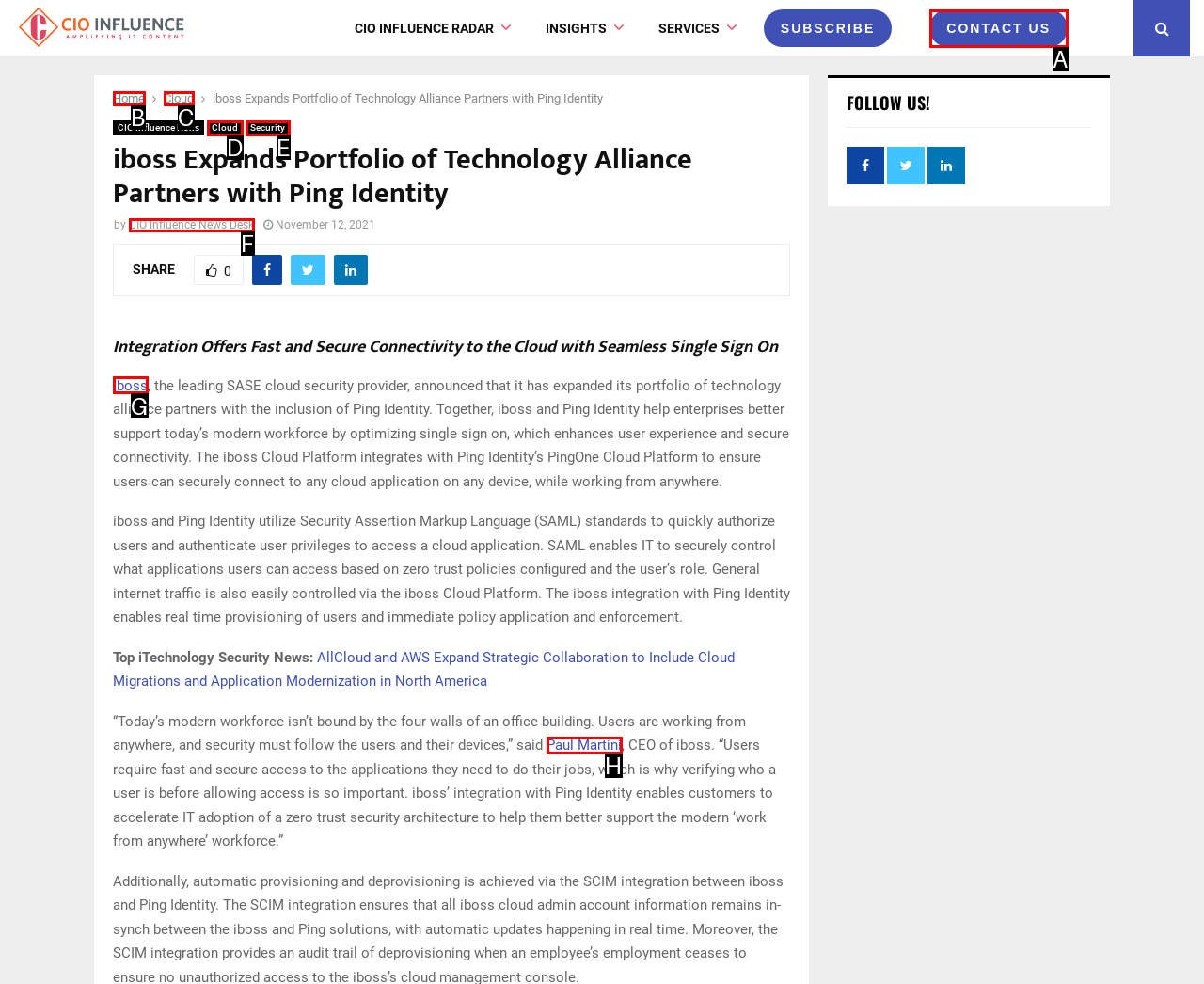Using the provided description: Aluminum FJ40 TEQ grille badge, select the most fitting option and return its letter directly from the choices.

None